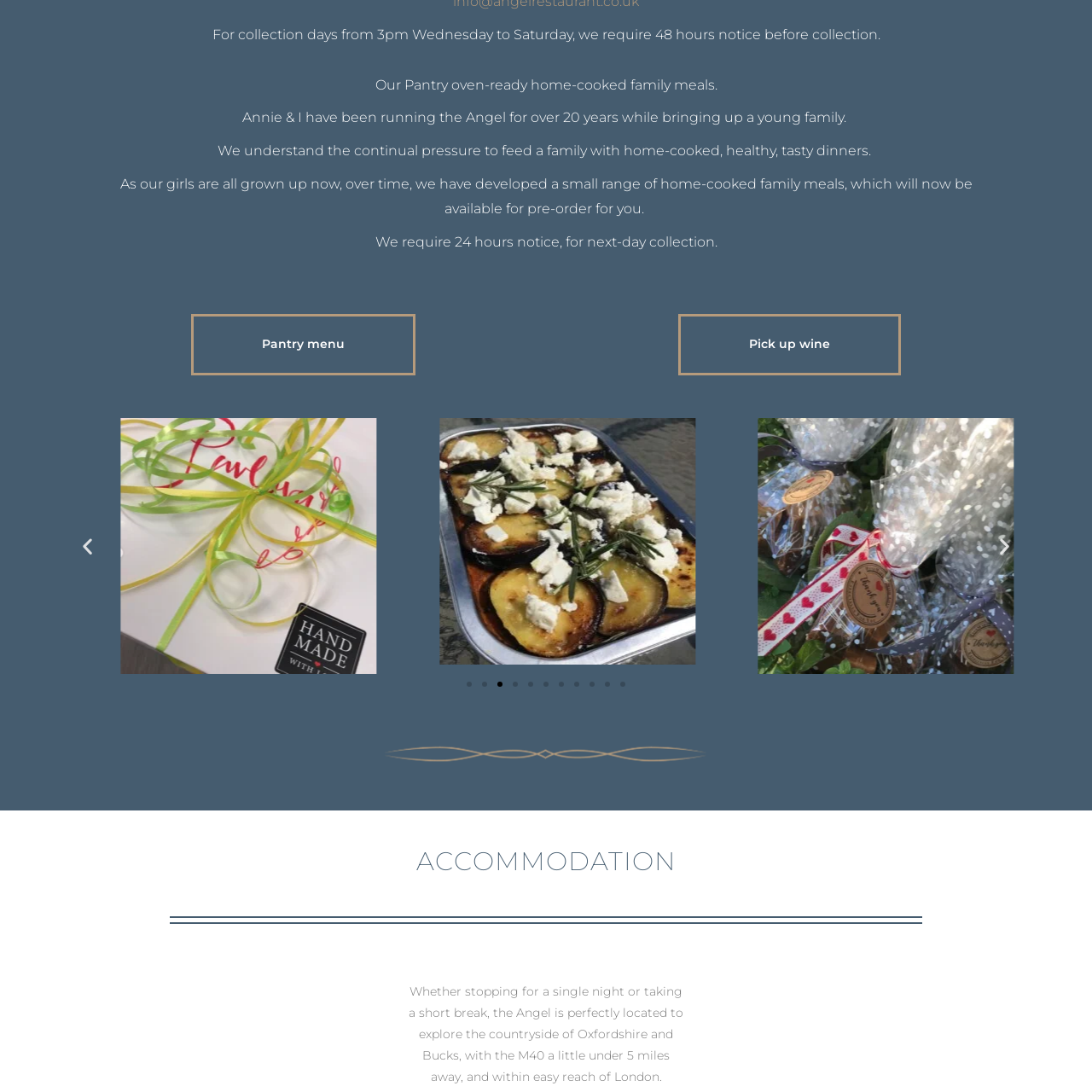Observe the image enclosed by the red rectangle, then respond to the question in one word or phrase:
What is the purpose of the cherry on top of the Bakewell Tart?

Garnish